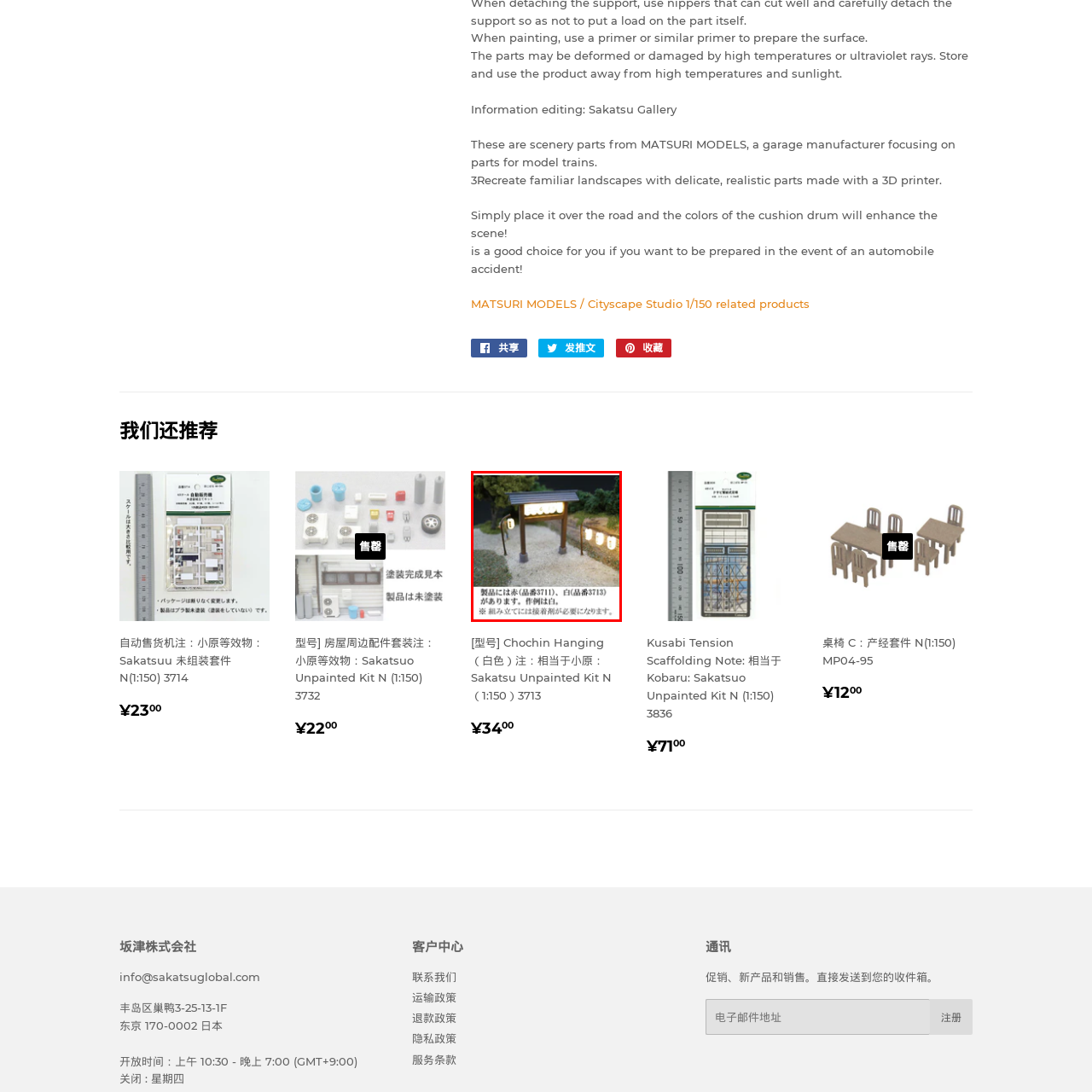What is recommended for surface preparation before painting?
Examine the area marked by the red bounding box and respond with a one-word or short phrase answer.

A primer